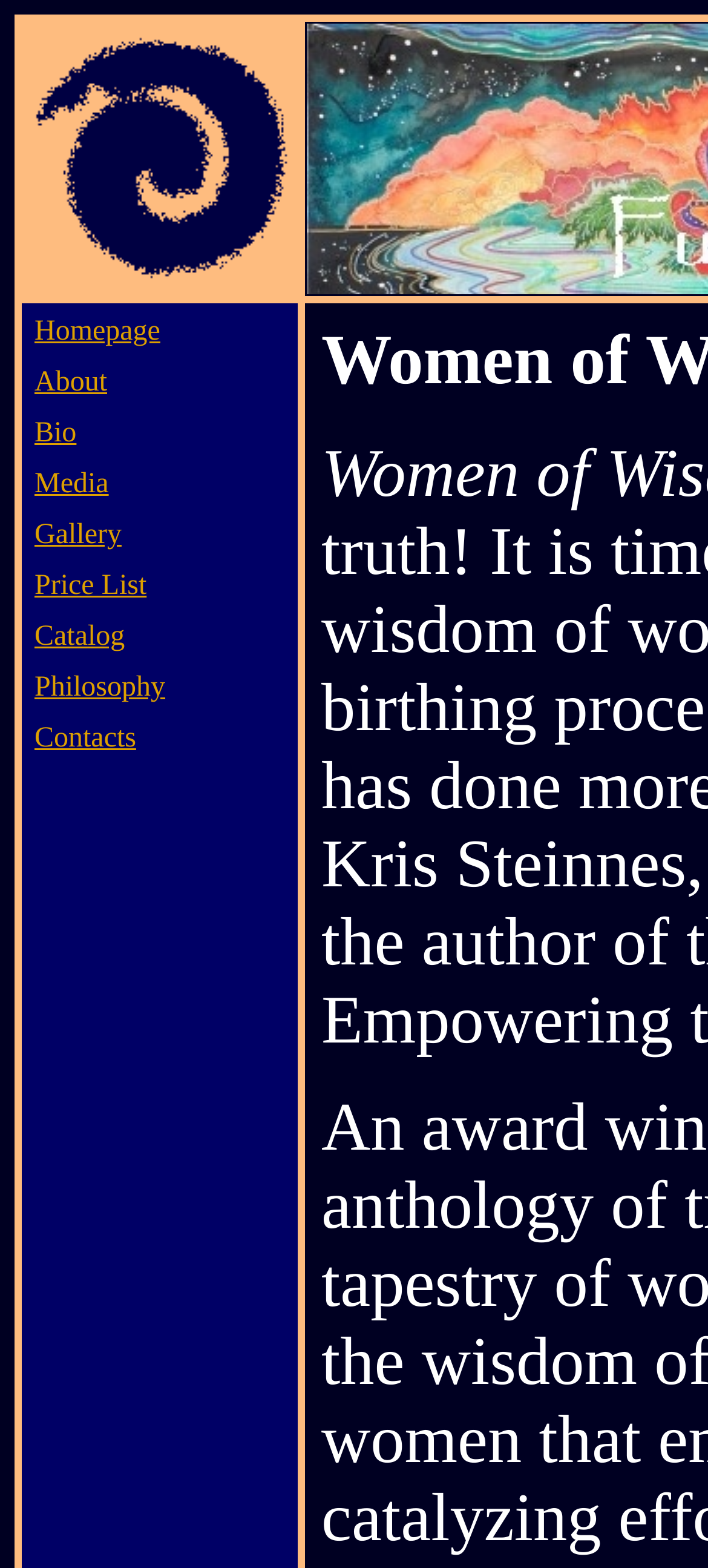Given the content of the image, can you provide a detailed answer to the question?
Is the webpage organized into a grid structure?

The presence of a gridcell element and multiple LayoutTableCell elements suggests that the webpage is organized into a grid structure. This structure is likely used to arrange the navigation menu and other elements on the webpage.